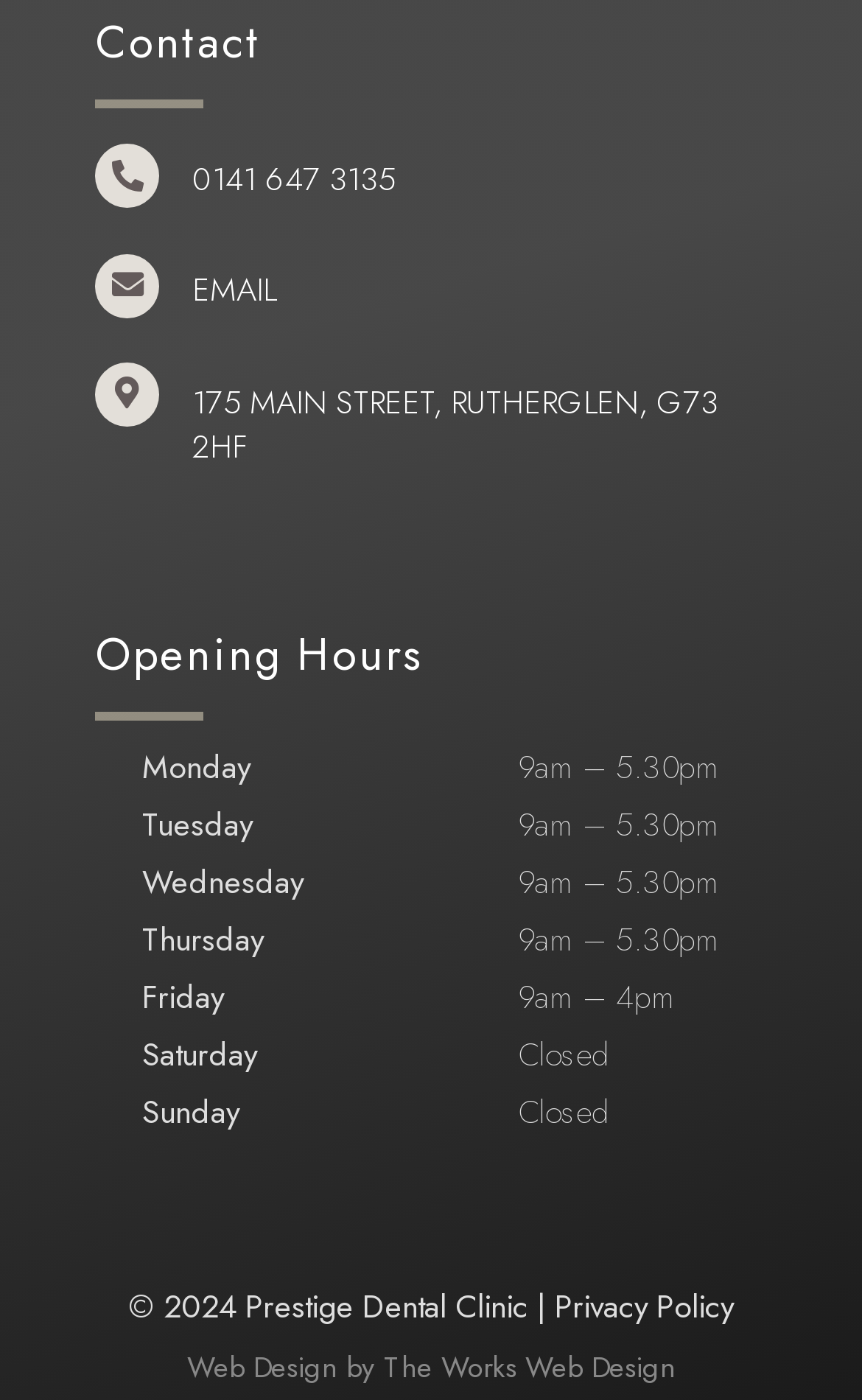From the webpage screenshot, identify the region described by The Works Web Design. Provide the bounding box coordinates as (top-left x, top-left y, bottom-right x, bottom-right y), with each value being a floating point number between 0 and 1.

[0.445, 0.962, 0.783, 0.992]